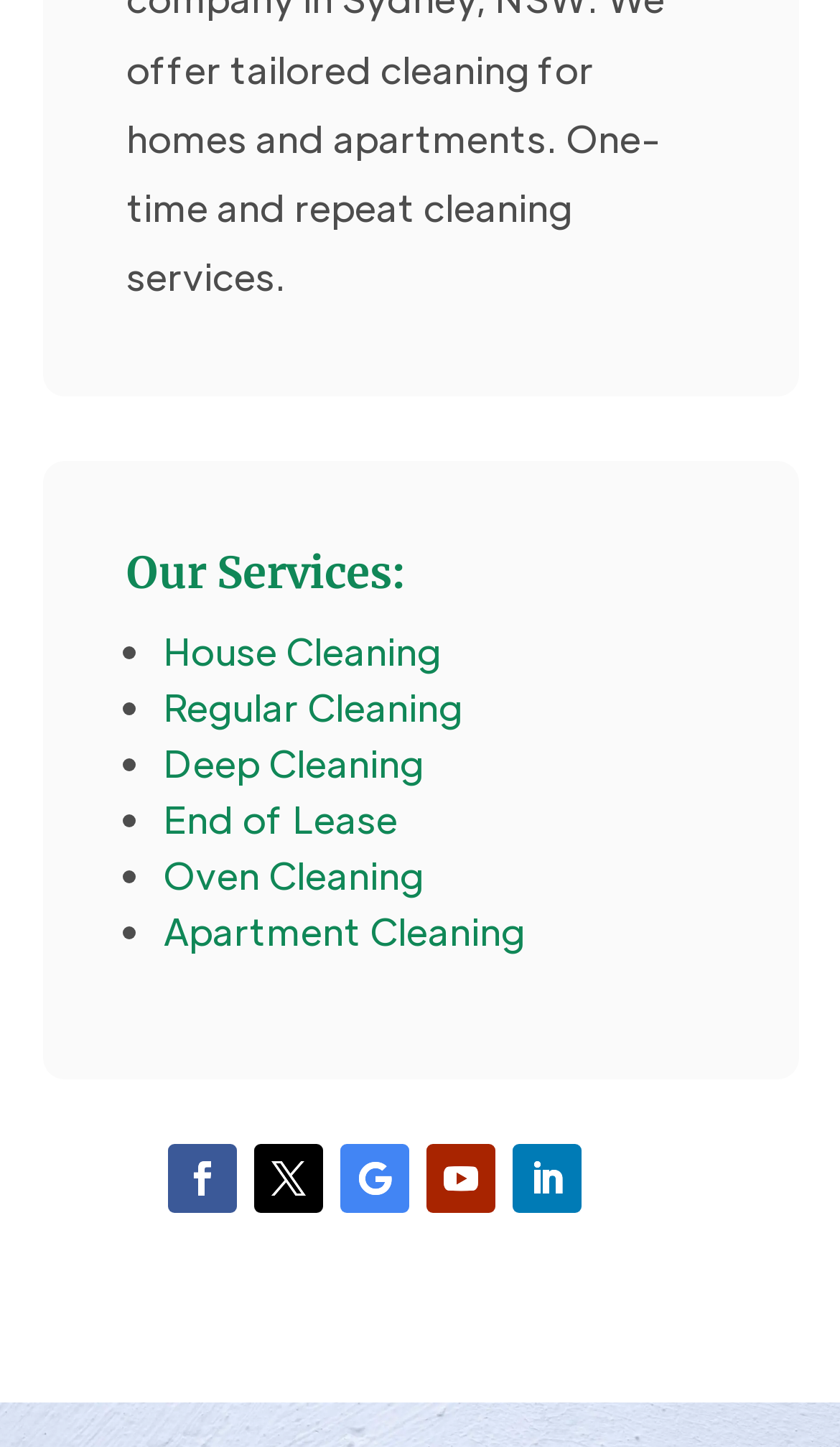Identify the bounding box coordinates for the element you need to click to achieve the following task: "Check out End of Lease services". The coordinates must be four float values ranging from 0 to 1, formatted as [left, top, right, bottom].

[0.194, 0.549, 0.473, 0.582]